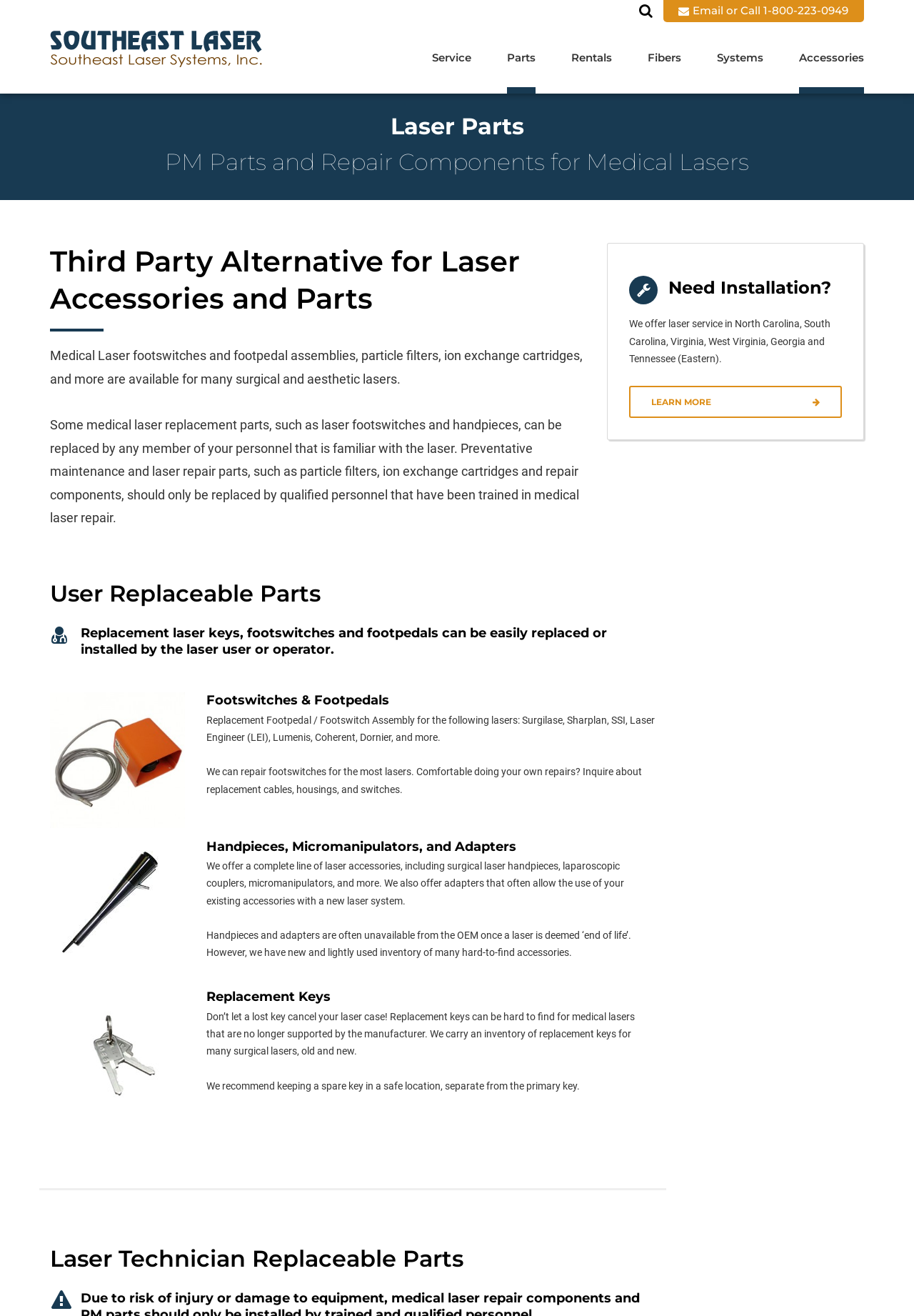What is the purpose of the 'Need Installation?' section?
Please answer the question with a detailed and comprehensive explanation.

The 'Need Installation?' section appears to be offering installation services for medical laser equipment. The text 'We offer laser service in North Carolina, South Carolina, Virginia, West Virginia, Georgia and Tennessee (Eastern)' suggests that the website provides installation services in these regions.